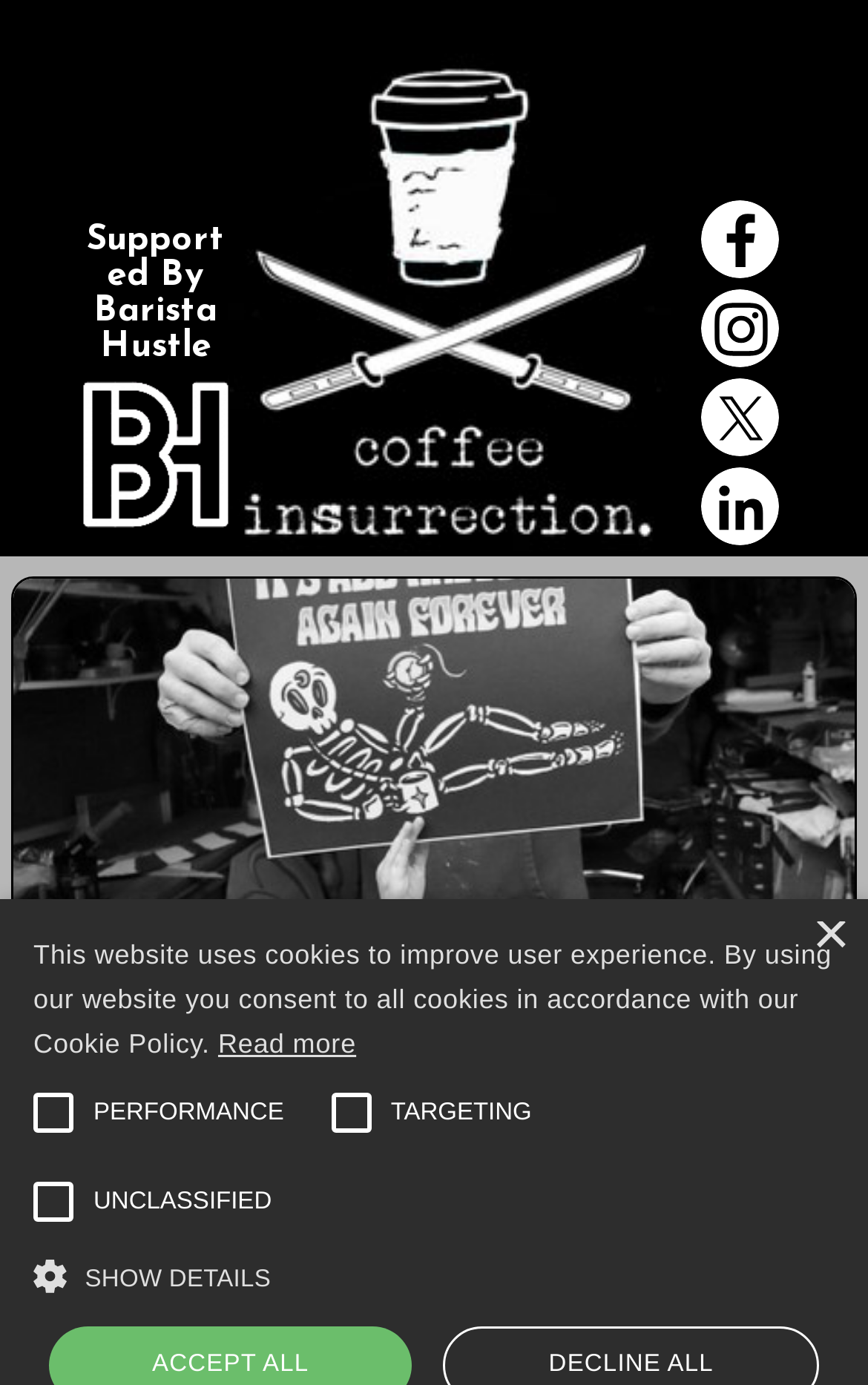Identify the bounding box coordinates of the region that needs to be clicked to carry out this instruction: "Read more about the cookie policy". Provide these coordinates as four float numbers ranging from 0 to 1, i.e., [left, top, right, bottom].

[0.251, 0.743, 0.41, 0.766]